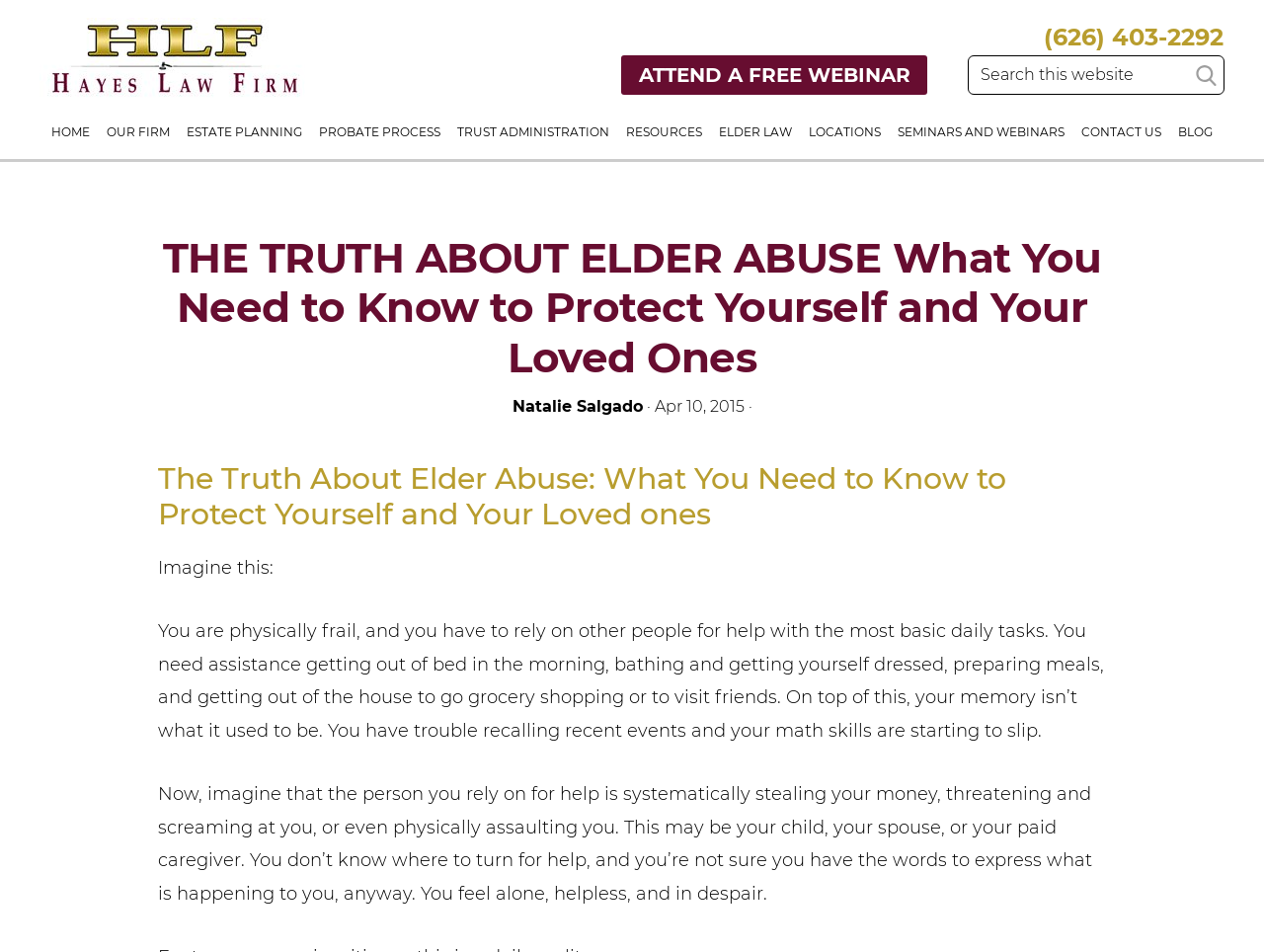Carefully examine the image and provide an in-depth answer to the question: What is the date of the article?

I found the date by looking at the time element below the author's name, Natalie Salgado, which displays the date 'Apr 10, 2015'.